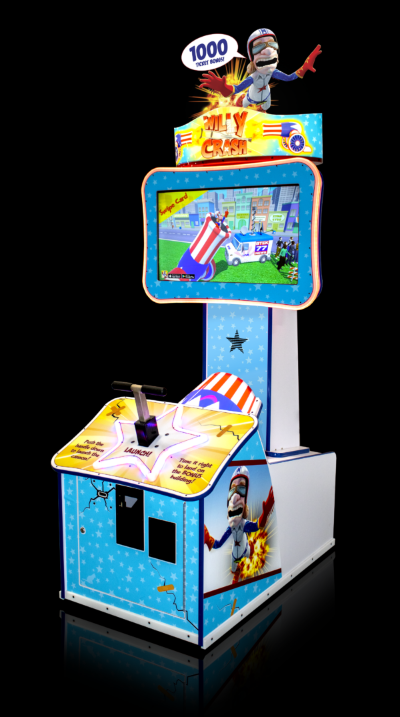What is the purpose of the interactive plunger mechanism?
Using the image as a reference, answer the question with a short word or phrase.

To launch Willy into the air